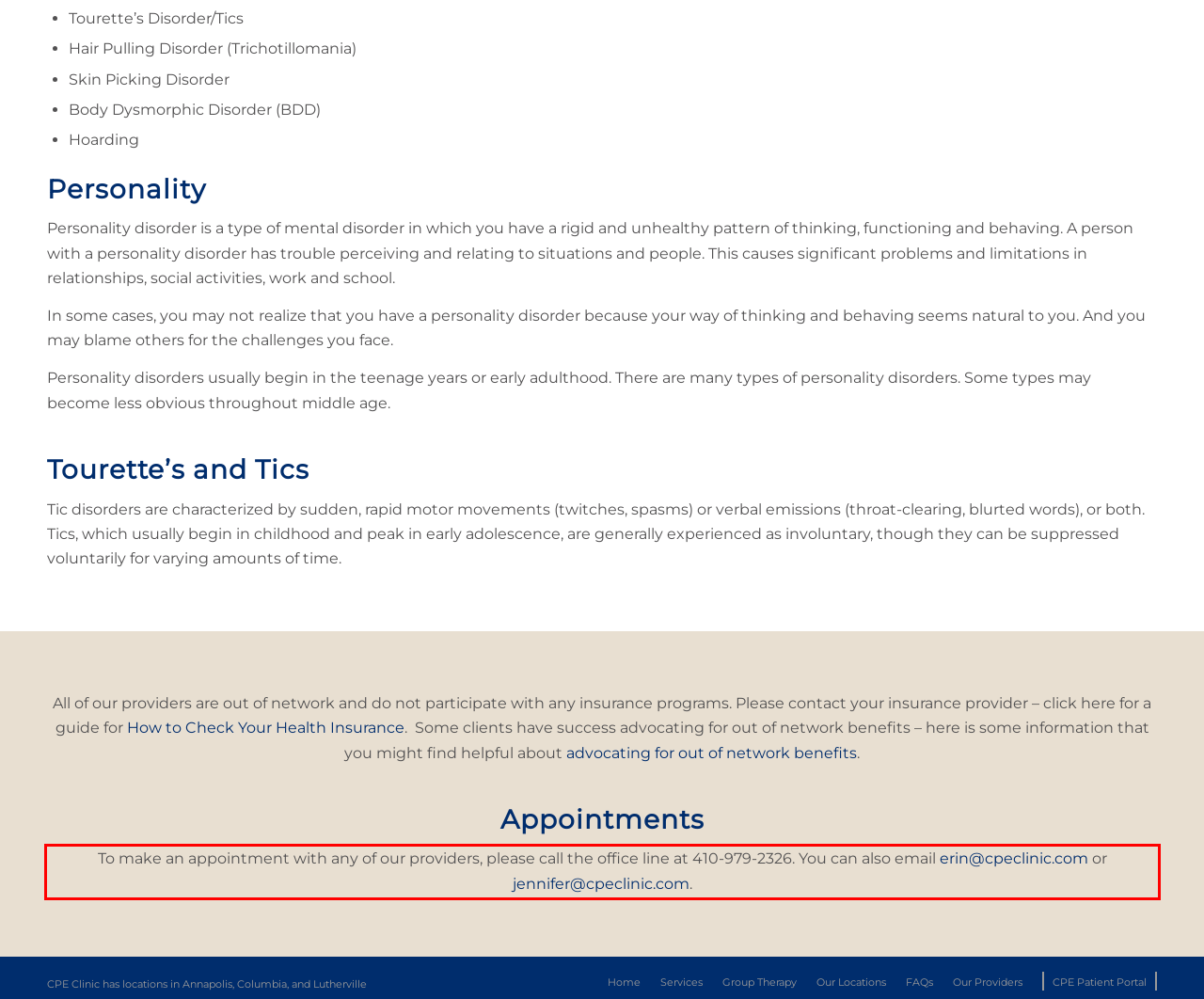Identify the text within the red bounding box on the webpage screenshot and generate the extracted text content.

To make an appointment with any of our providers, please call the office line at 410-979-2326. You can also email erin@cpeclinic.com or jennifer@cpeclinic.com.